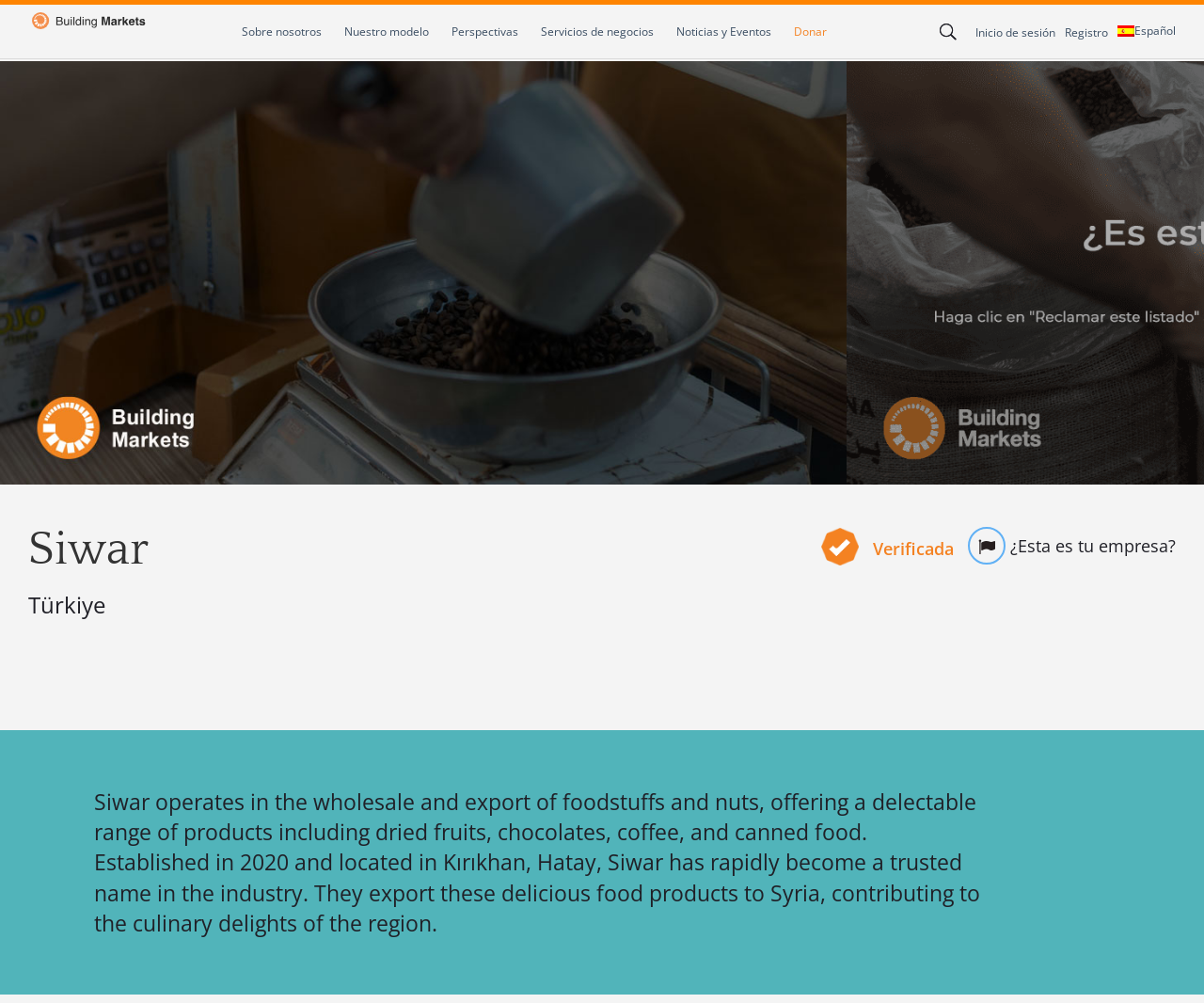Please provide the bounding box coordinates for the element that needs to be clicked to perform the following instruction: "log in". The coordinates should be given as four float numbers between 0 and 1, i.e., [left, top, right, bottom].

[0.81, 0.024, 0.877, 0.04]